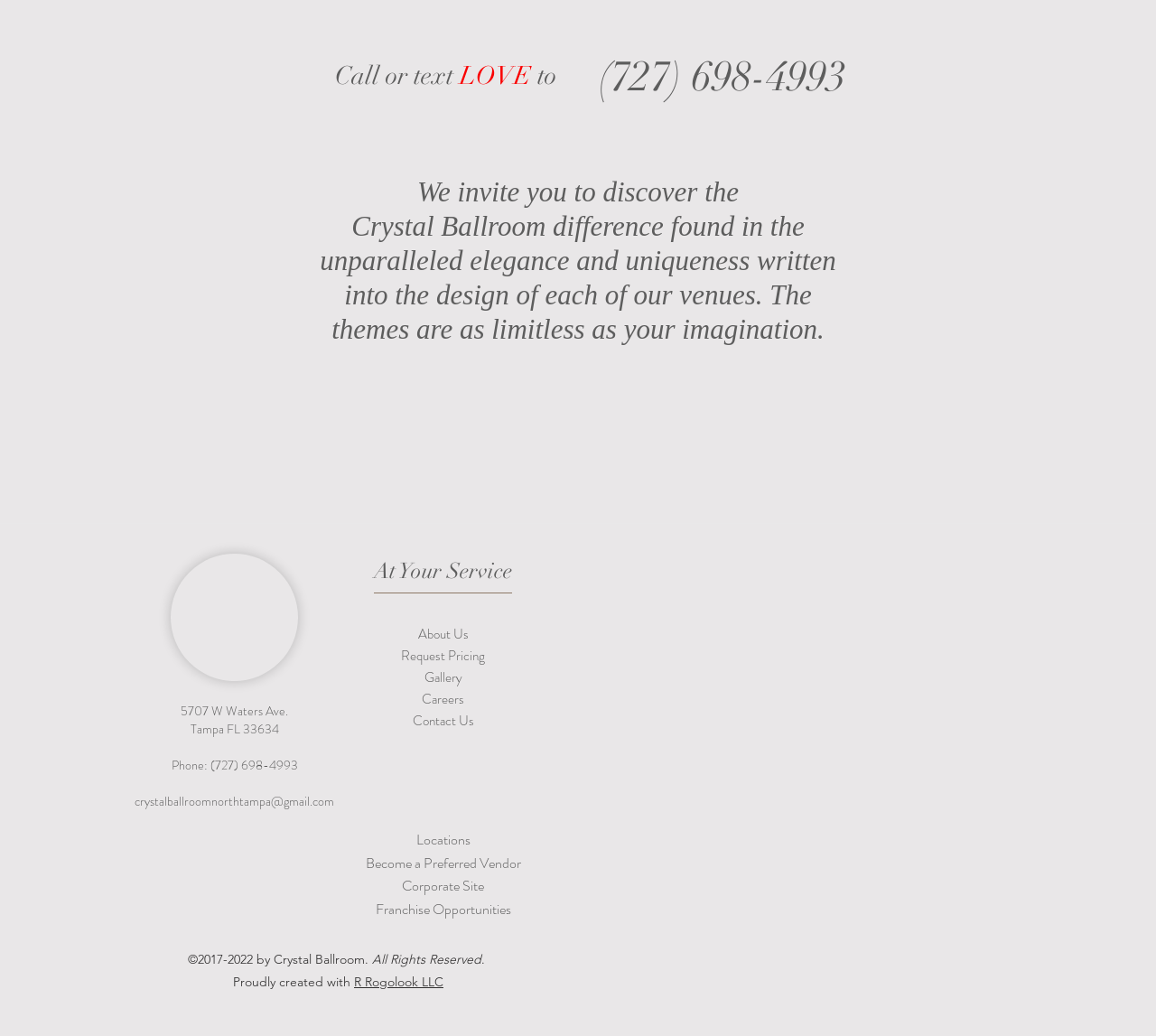Reply to the question with a brief word or phrase: What is the email address to contact?

crystalballroomnorthtampa@gmail.com